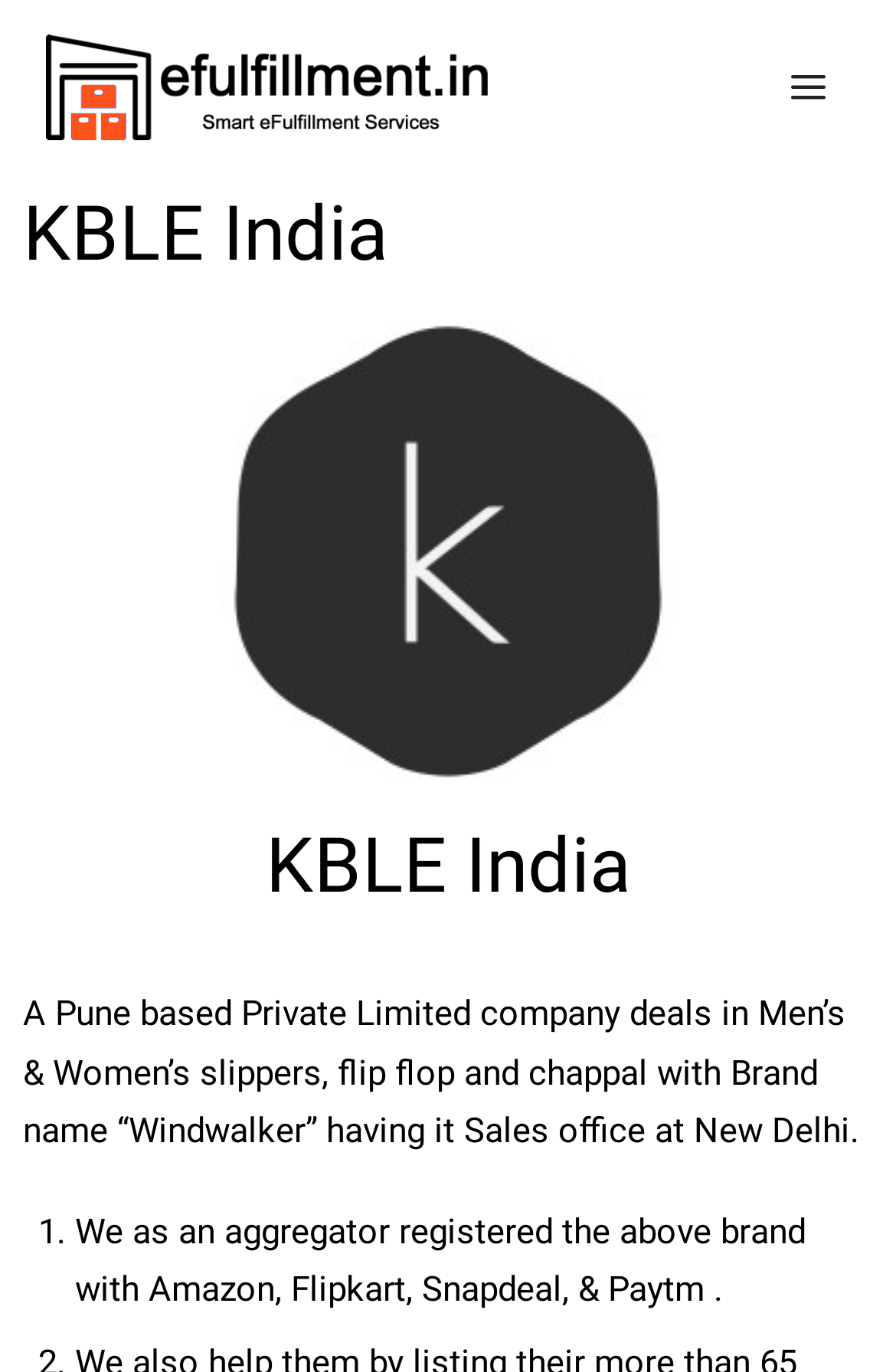What type of products does the company deal in? Refer to the image and provide a one-word or short phrase answer.

Slippers, flip flop, chappal